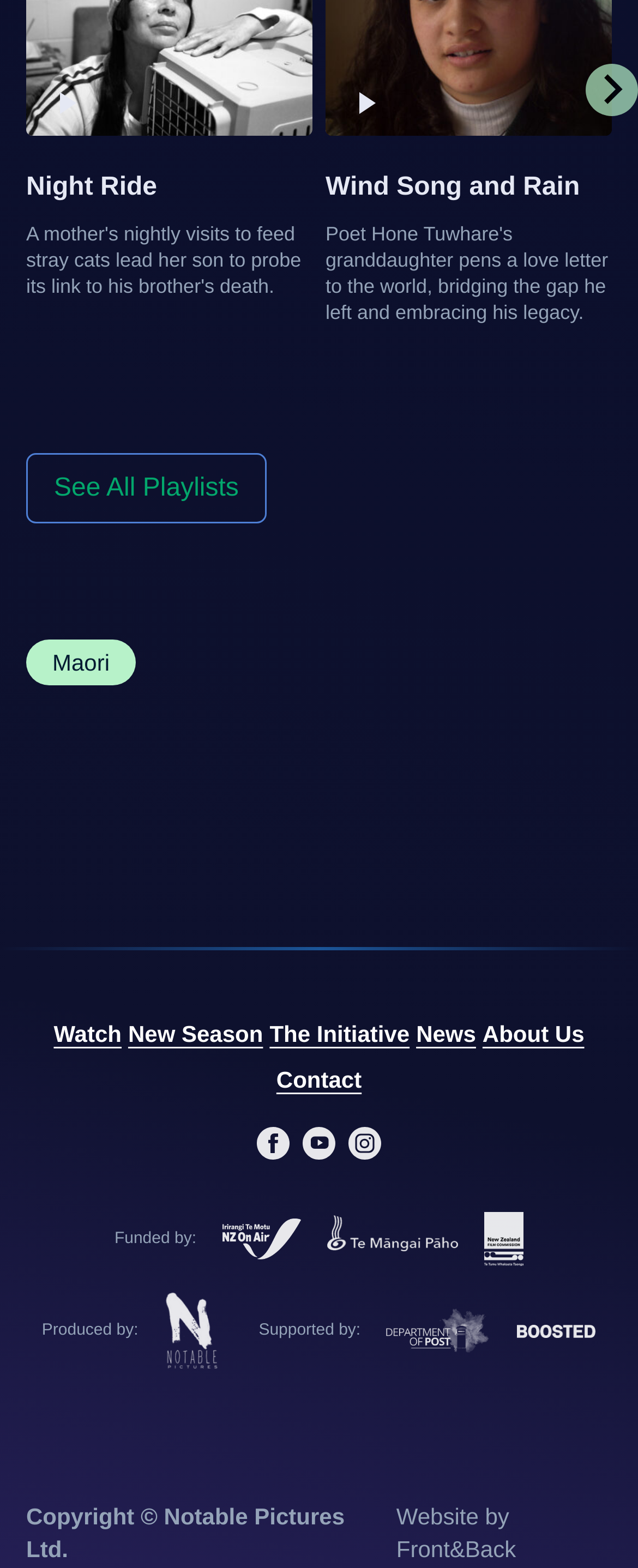Give a succinct answer to this question in a single word or phrase: 
How many social media links are in the footer?

3